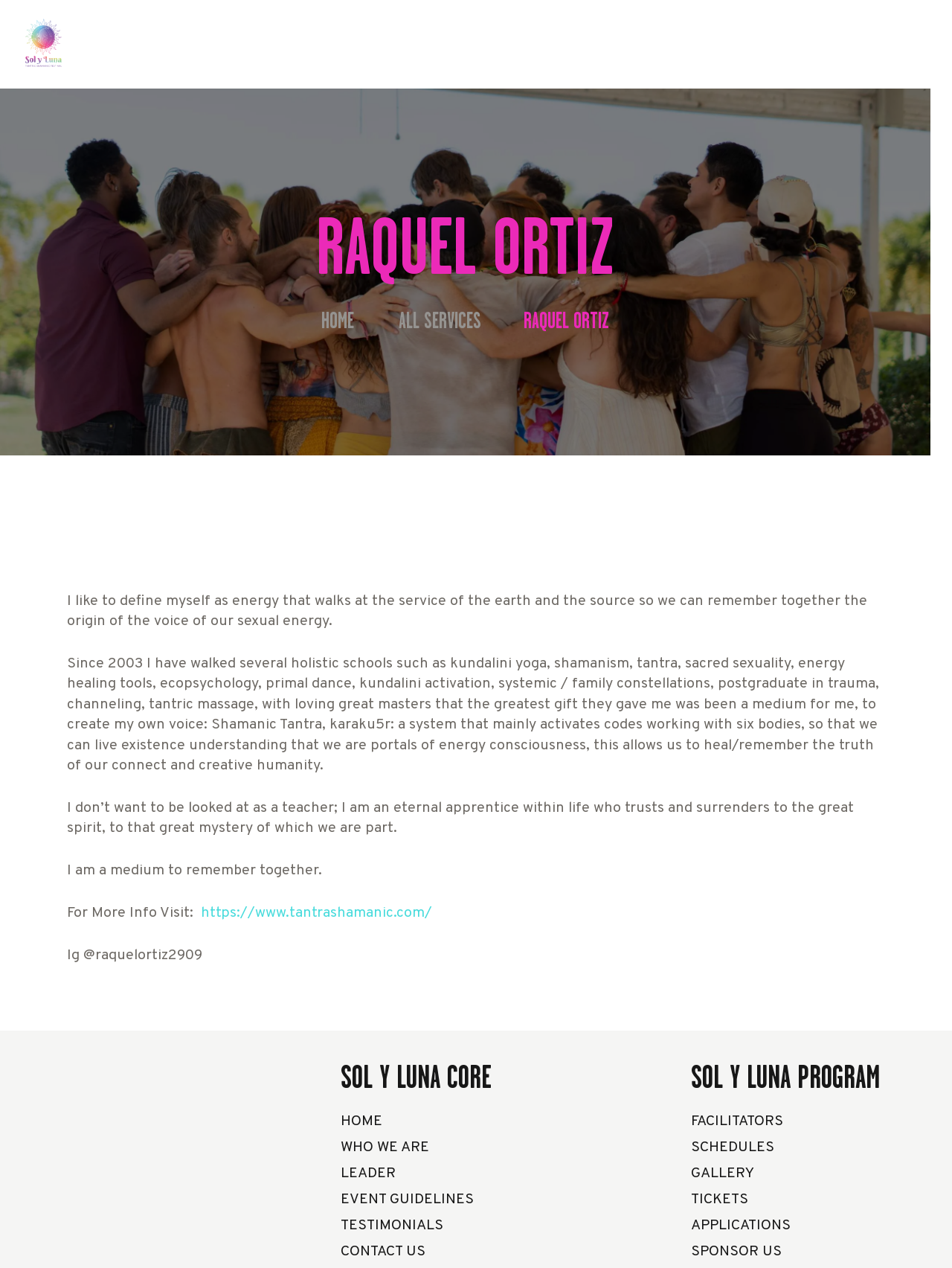Identify the bounding box coordinates for the UI element mentioned here: "alt="Sol y Luna"". Provide the coordinates as four float values between 0 and 1, i.e., [left, top, right, bottom].

[0.07, 0.839, 0.139, 0.853]